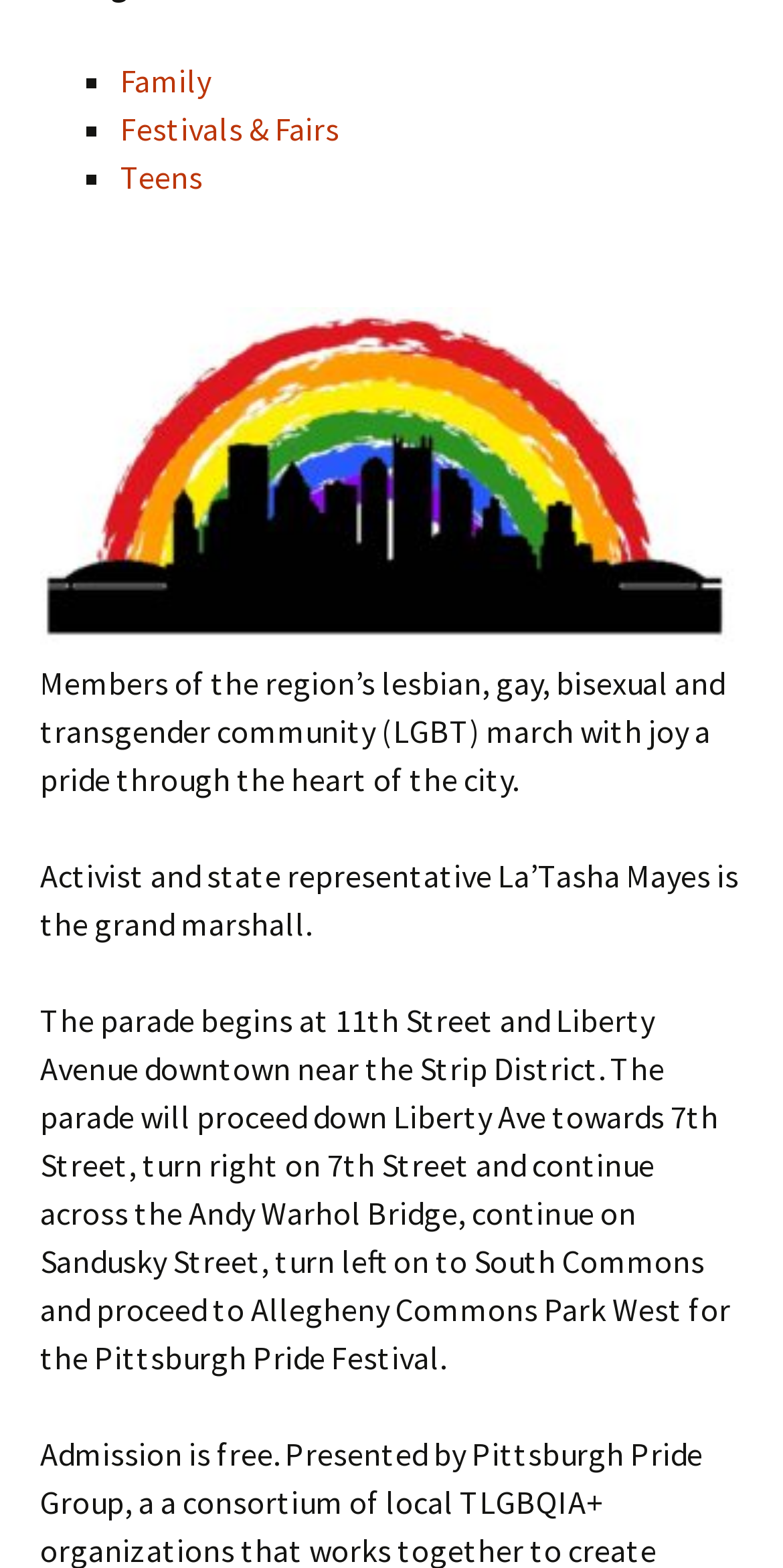Determine the bounding box of the UI component based on this description: "Family". The bounding box coordinates should be four float values between 0 and 1, i.e., [left, top, right, bottom].

[0.154, 0.038, 0.269, 0.064]